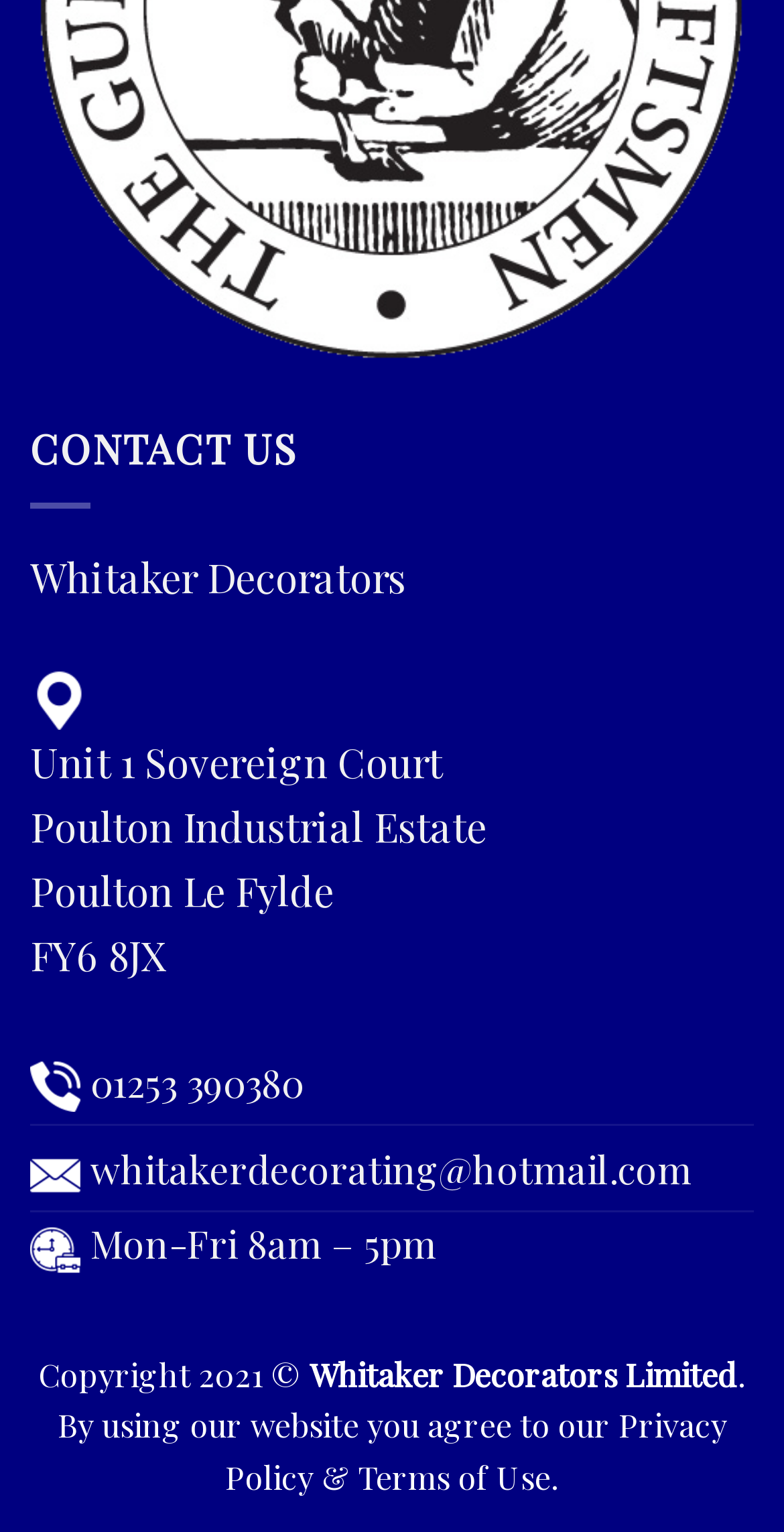Based on the image, give a detailed response to the question: What is the phone number?

The phone number can be found in the contact information section, where it is written as a link '01253 390380'.